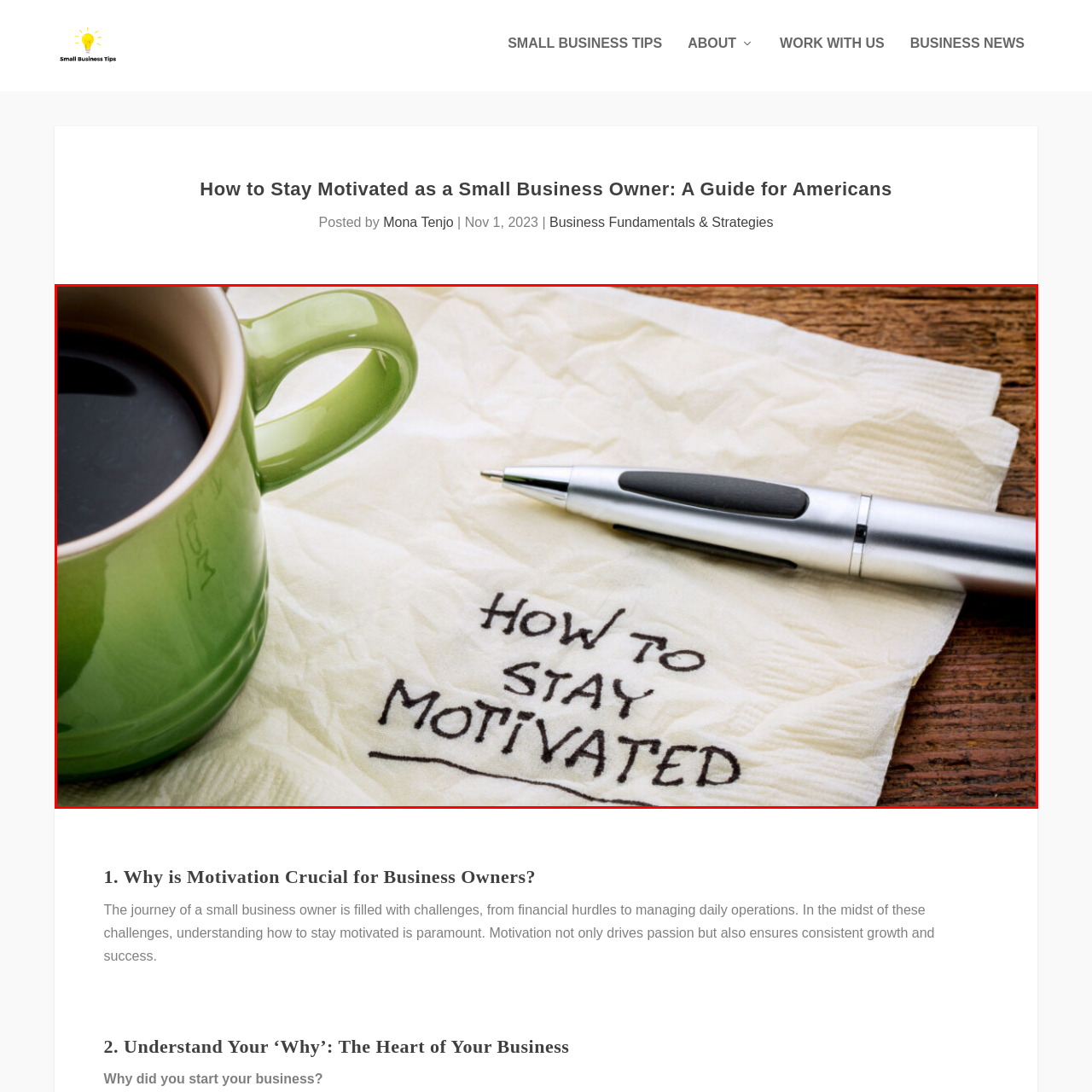Elaborate on the visual details of the image contained within the red boundary.

The image features a close-up of a green coffee cup filled with dark coffee alongside a silver pen, resting on a crumpled napkin. The napkin is inscribed with the phrase "HOW TO STAY MOTIVATED," highlighting a theme of inspiration and productivity. This scene captures a moment of reflection, suggesting a workspace or a personal setting where ideas are generated and motivation is encouraged. The cozy ambiance created by the coffee and personal touches emphasizes the importance of staying motivated, particularly for small business owners navigating challenges and seeking strategies for success.